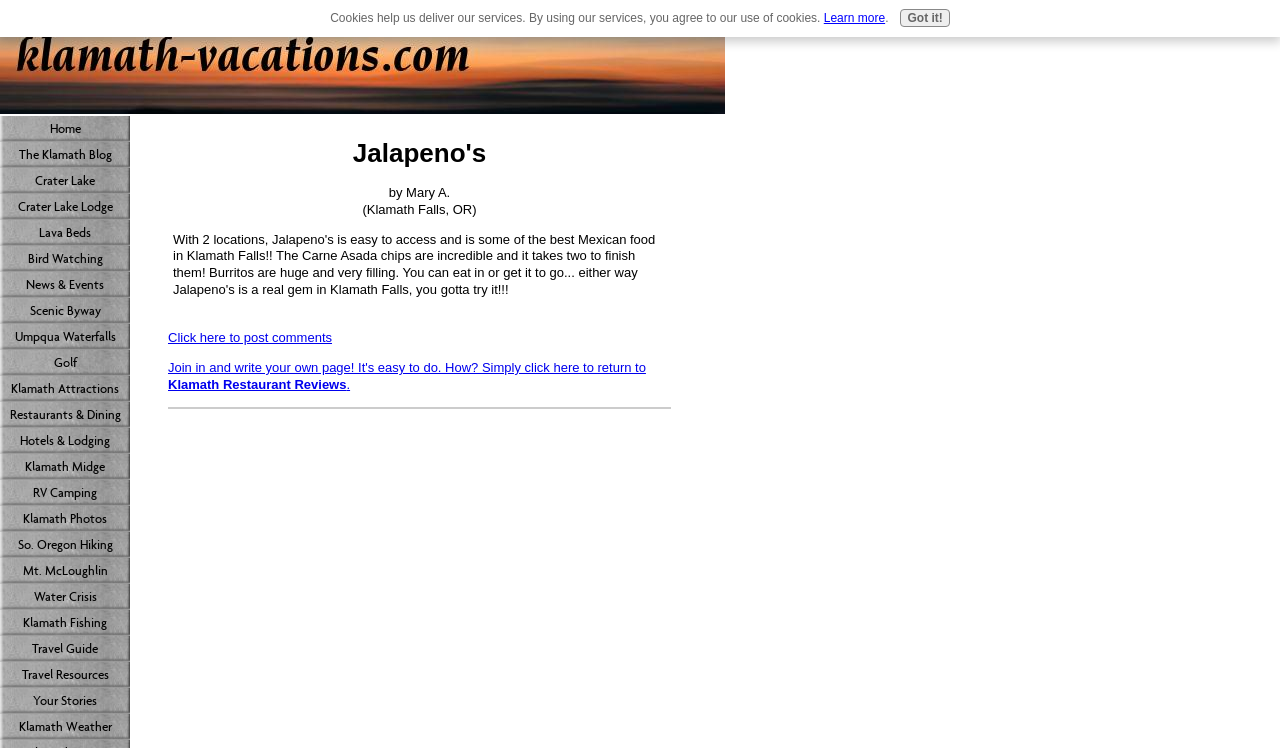Point out the bounding box coordinates of the section to click in order to follow this instruction: "Contact us via email".

None